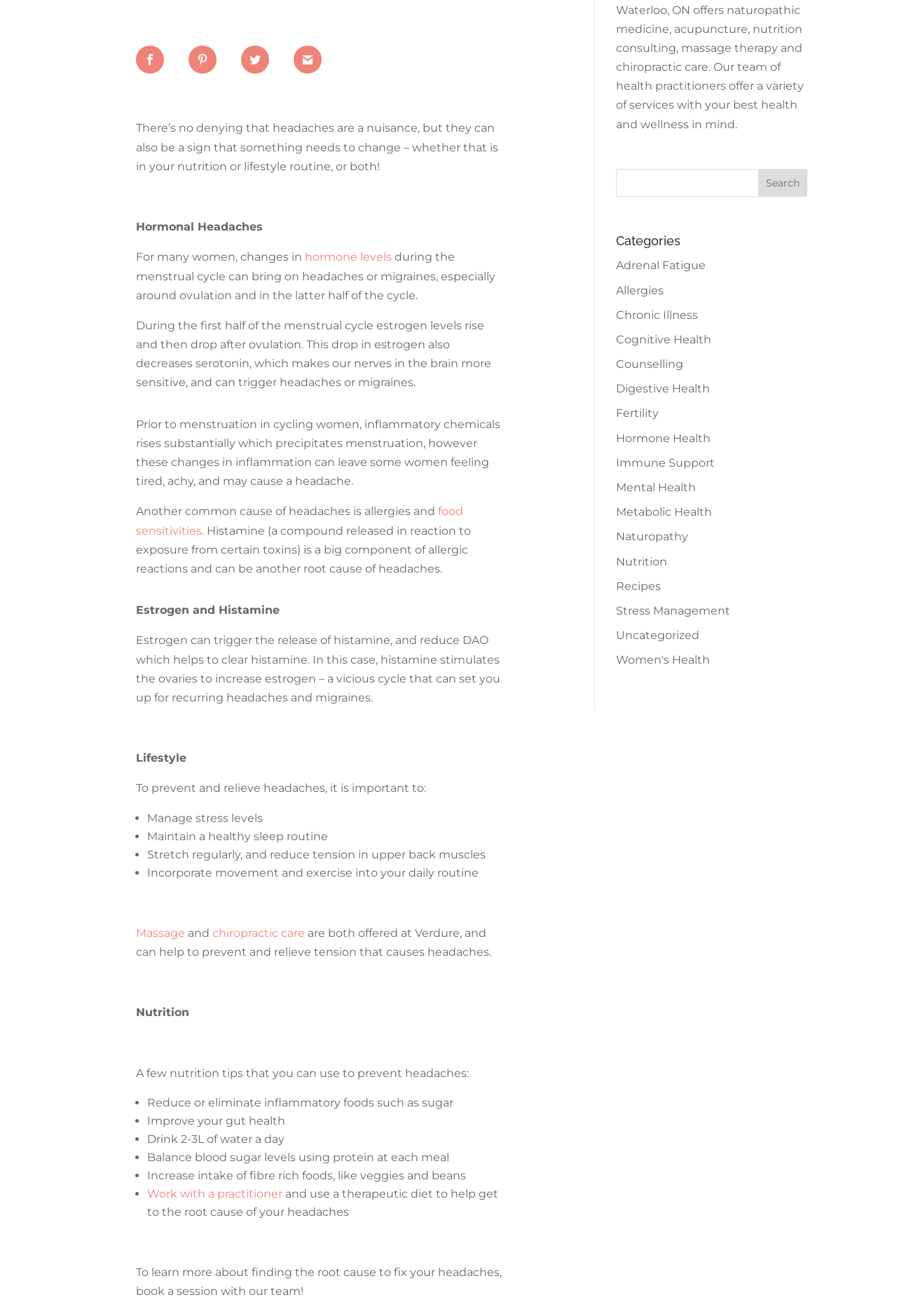Specify the bounding box coordinates (top-left x, top-left y, bottom-right x, bottom-right y) of the UI element in the screenshot that matches this description: food sensitivities

[0.152, 0.384, 0.517, 0.408]